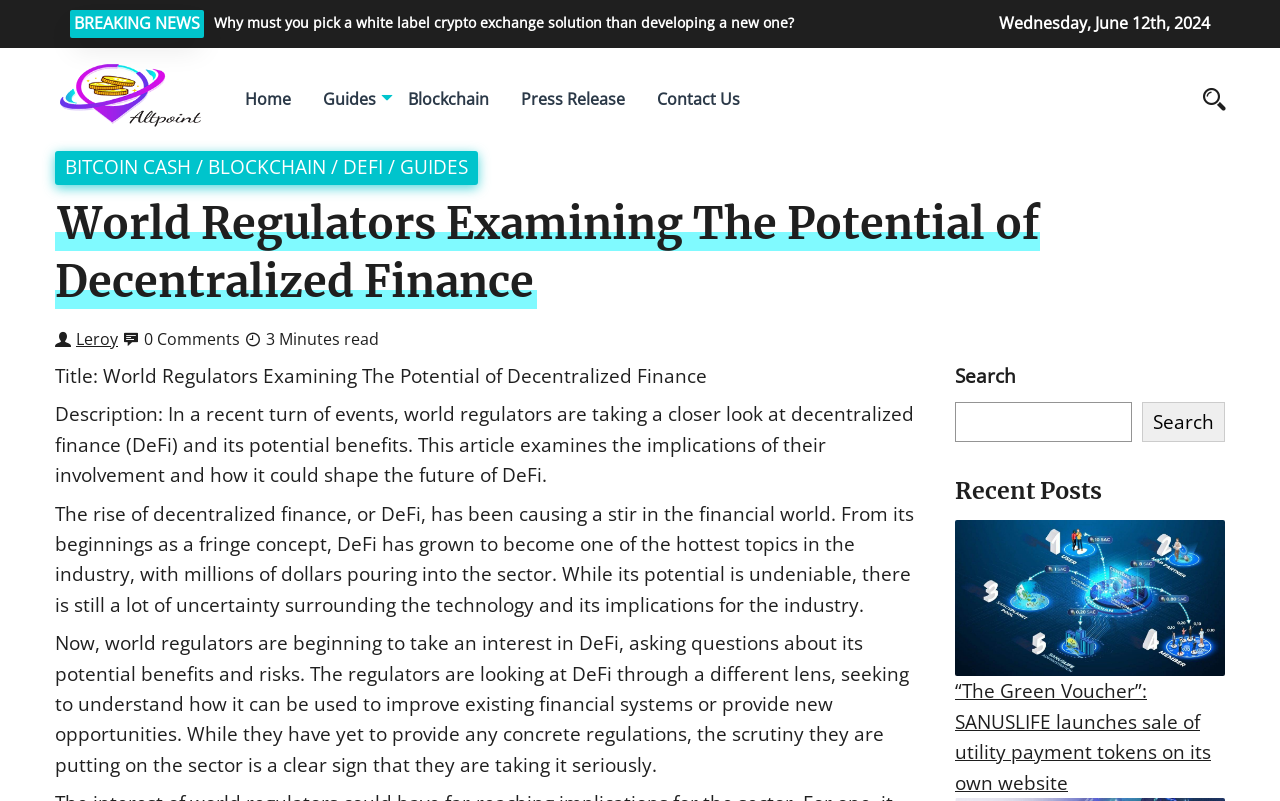What is the topic of the article?
Based on the image, respond with a single word or phrase.

Decentralized Finance (DeFi)